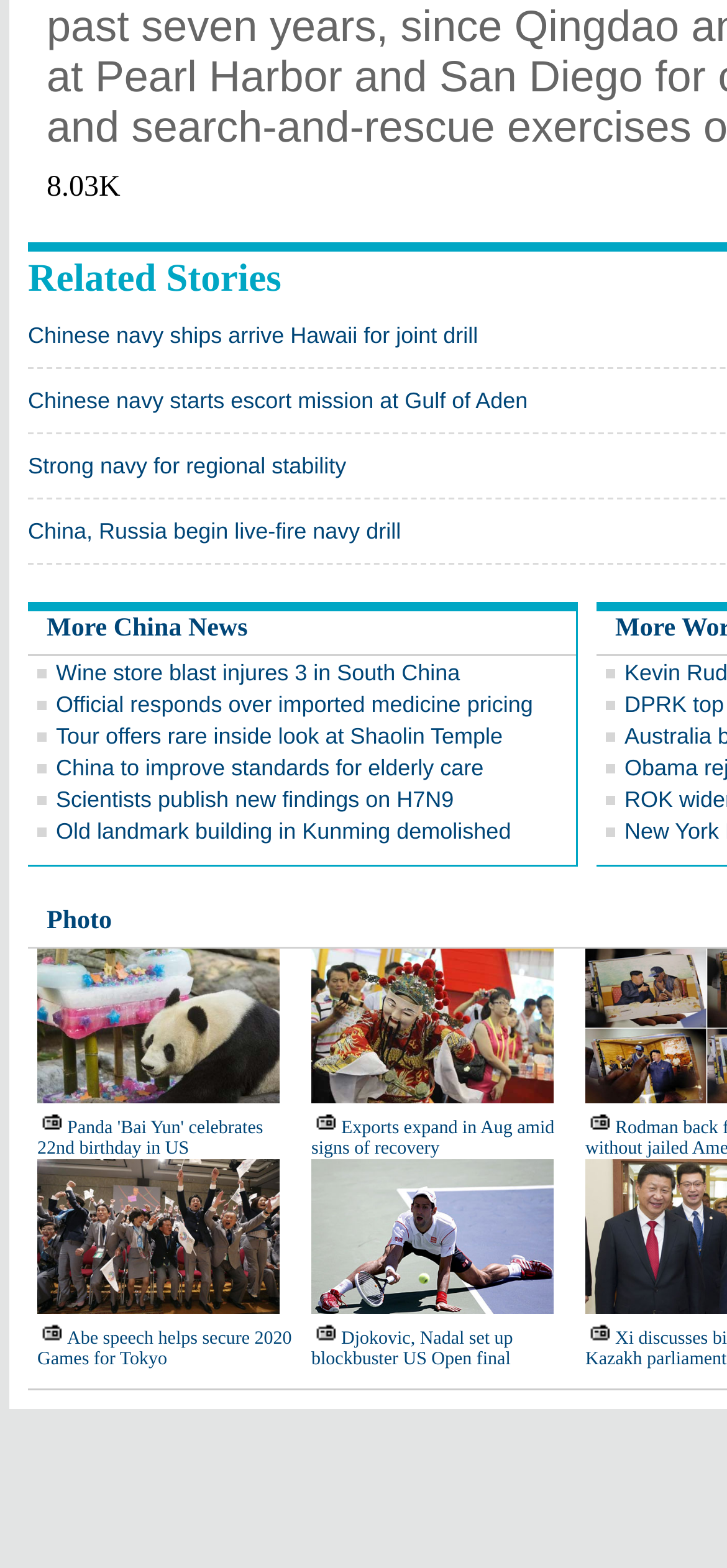Kindly respond to the following question with a single word or a brief phrase: 
How many news links are on this page?

15